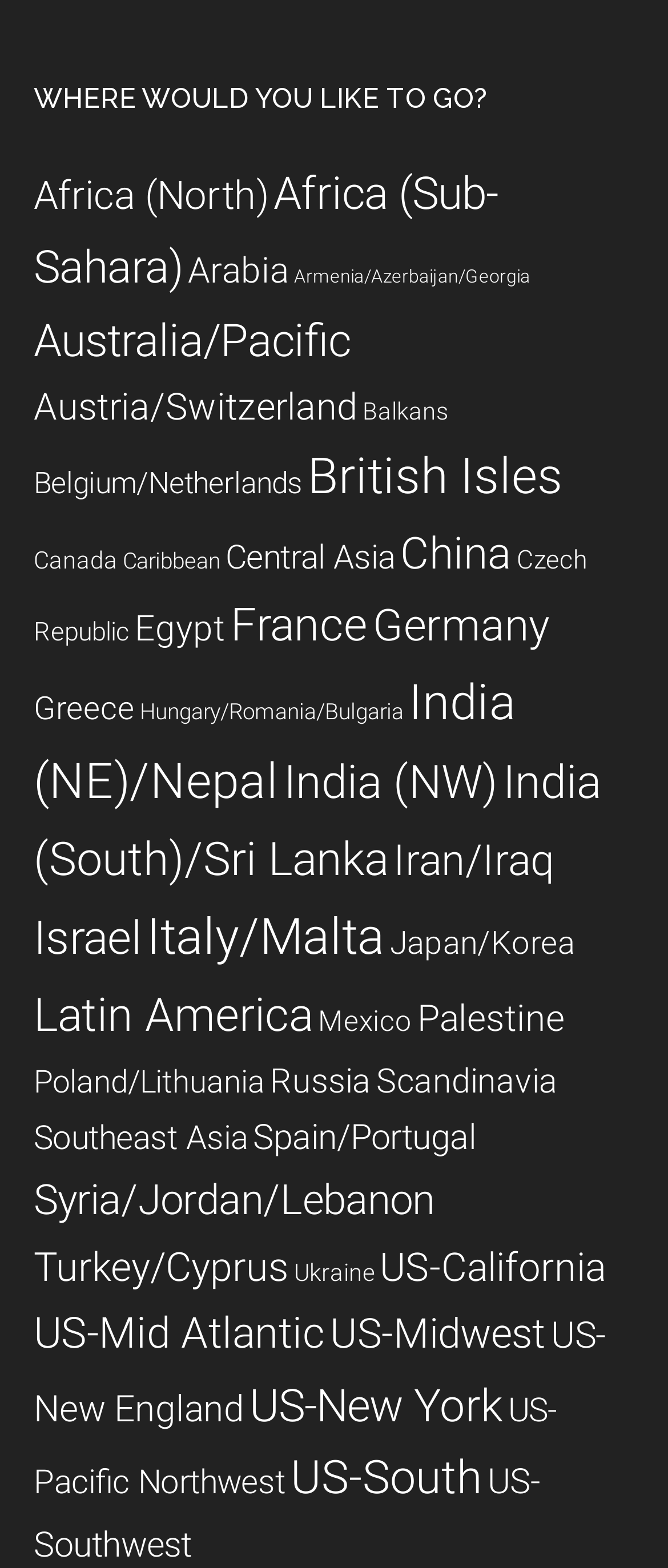Please identify the bounding box coordinates of the element I need to click to follow this instruction: "Explore Africa (North)".

[0.05, 0.11, 0.401, 0.14]